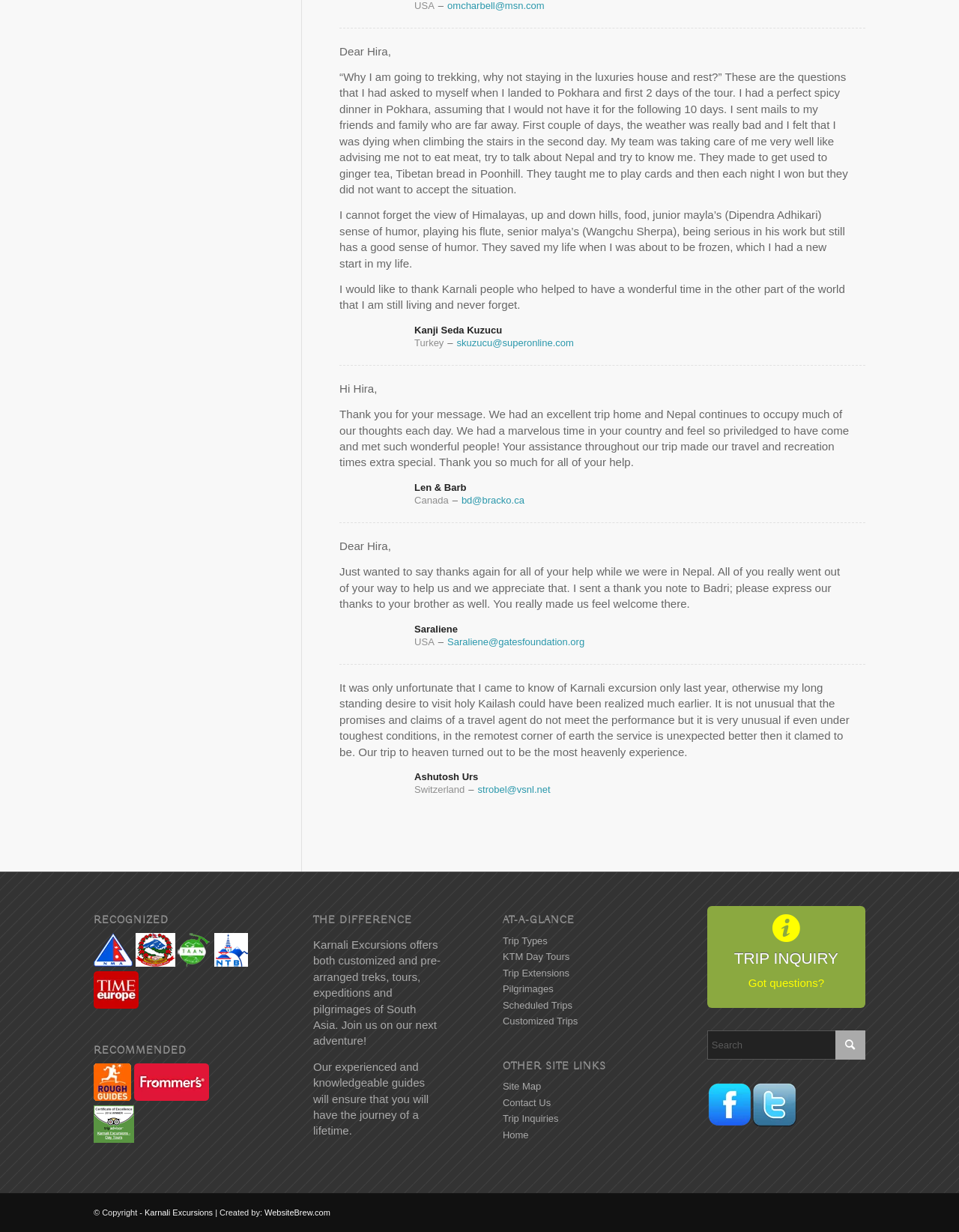Based on the element description, predict the bounding box coordinates (top-left x, top-left y, bottom-right x, bottom-right y) for the UI element in the screenshot: skuzucu@superonline.com

[0.476, 0.274, 0.598, 0.283]